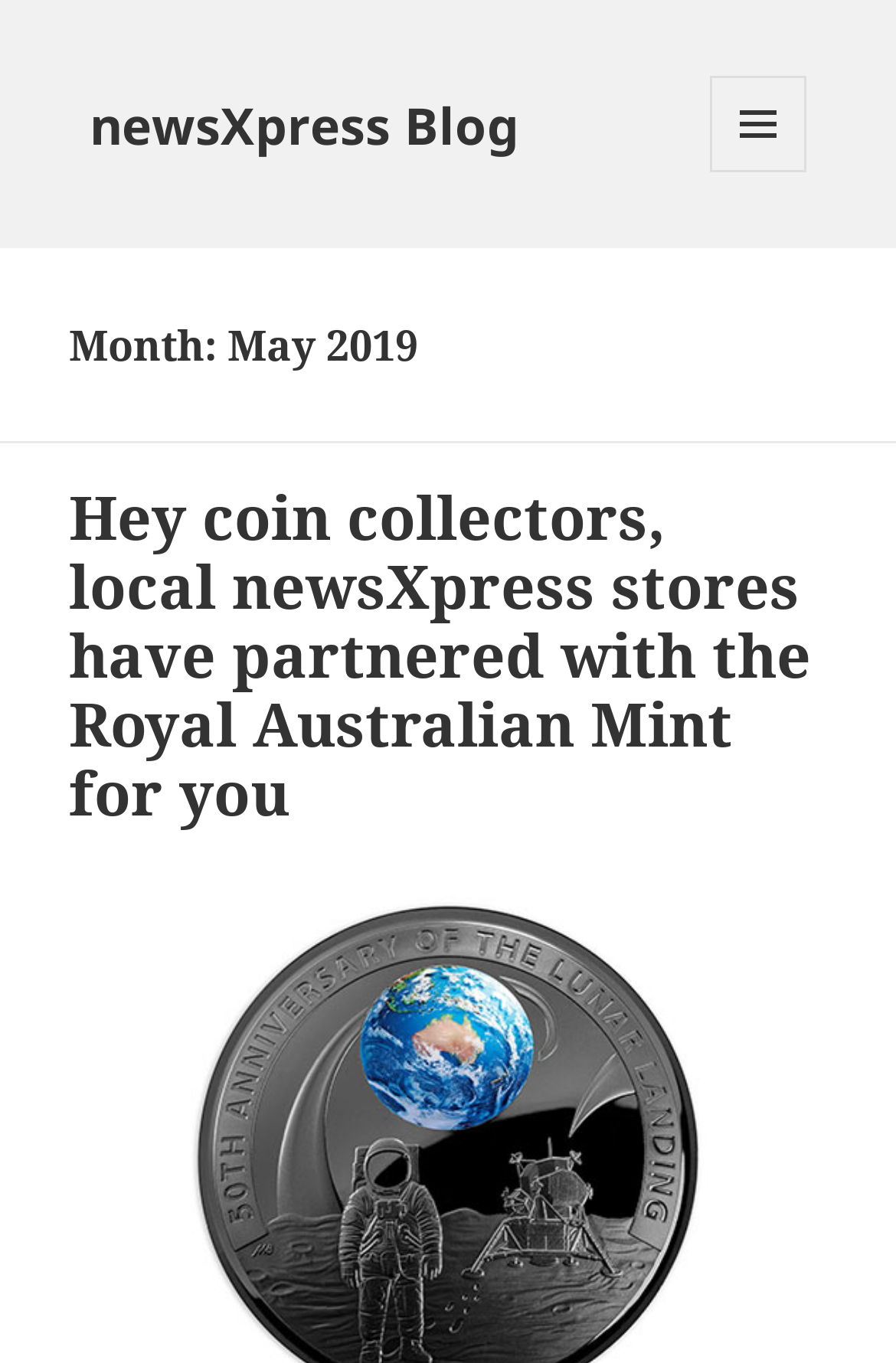Locate the UI element described by newsXpress Blog and provide its bounding box coordinates. Use the format (top-left x, top-left y, bottom-right x, bottom-right y) with all values as floating point numbers between 0 and 1.

[0.1, 0.066, 0.579, 0.116]